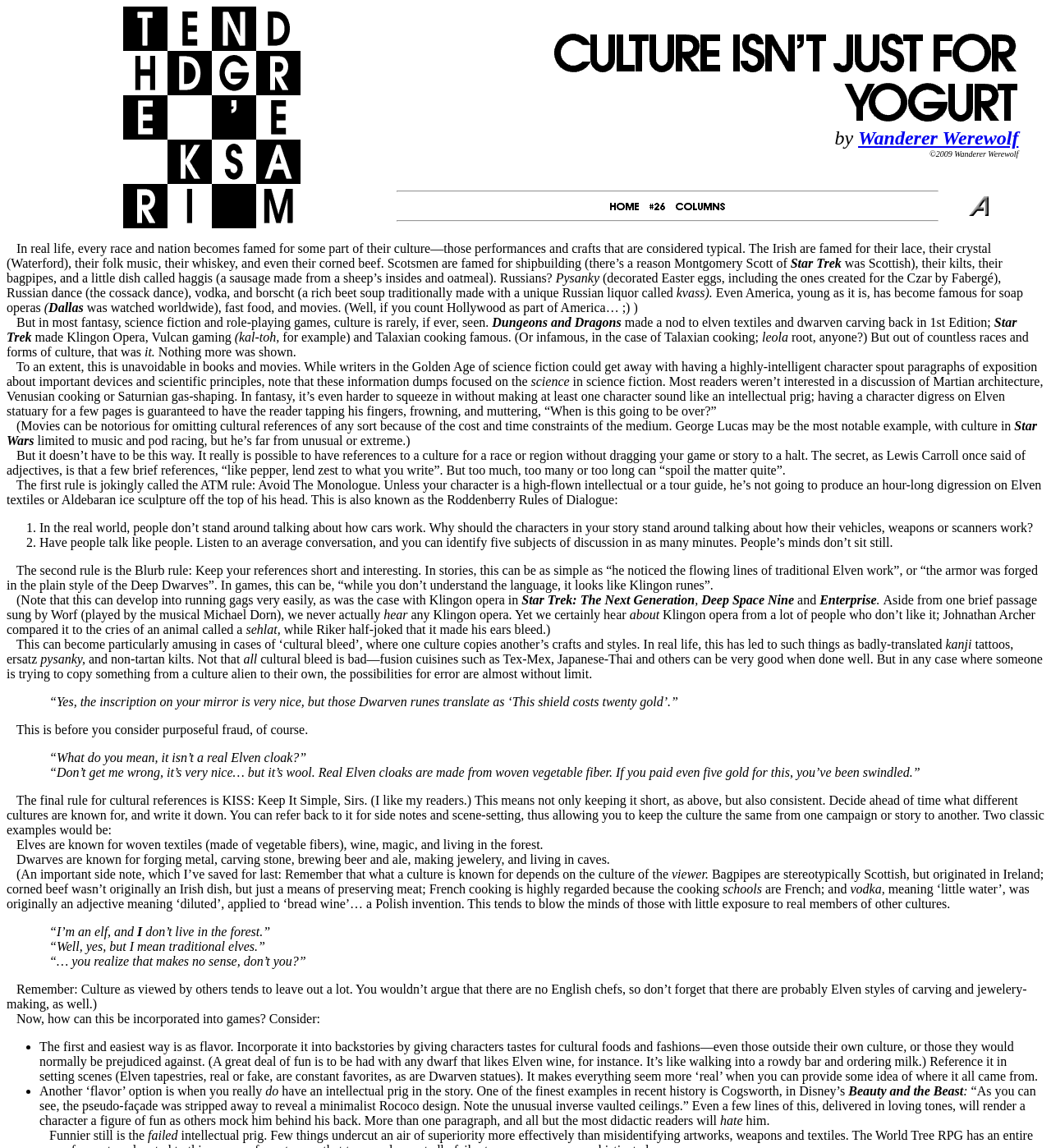Answer with a single word or phrase: 
What is an example of a cultural reference in Star Trek?

Klingon opera